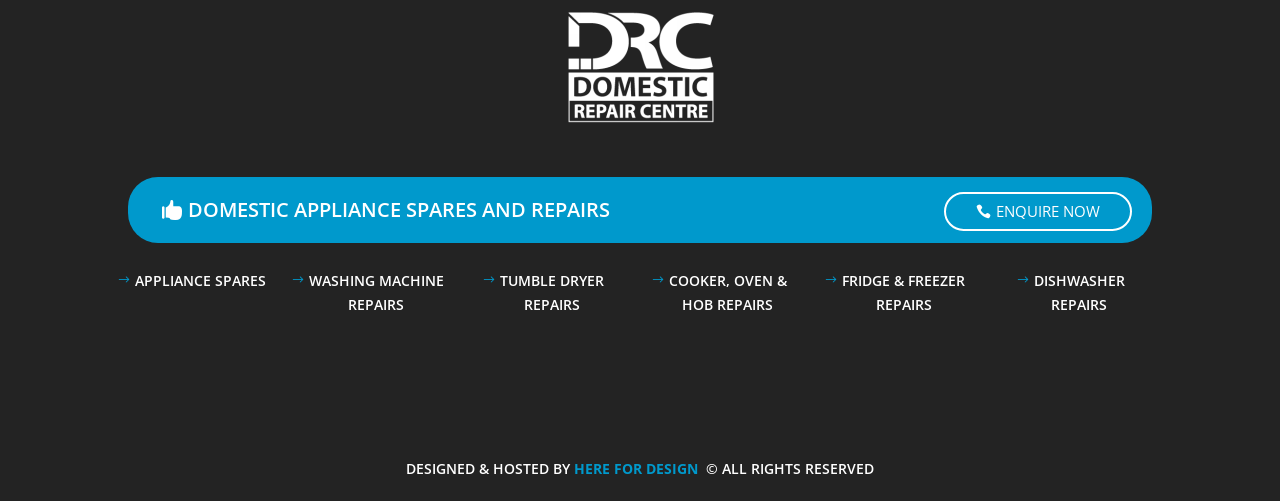Identify the bounding box coordinates for the region to click in order to carry out this instruction: "visit the about page". Provide the coordinates using four float numbers between 0 and 1, formatted as [left, top, right, bottom].

None